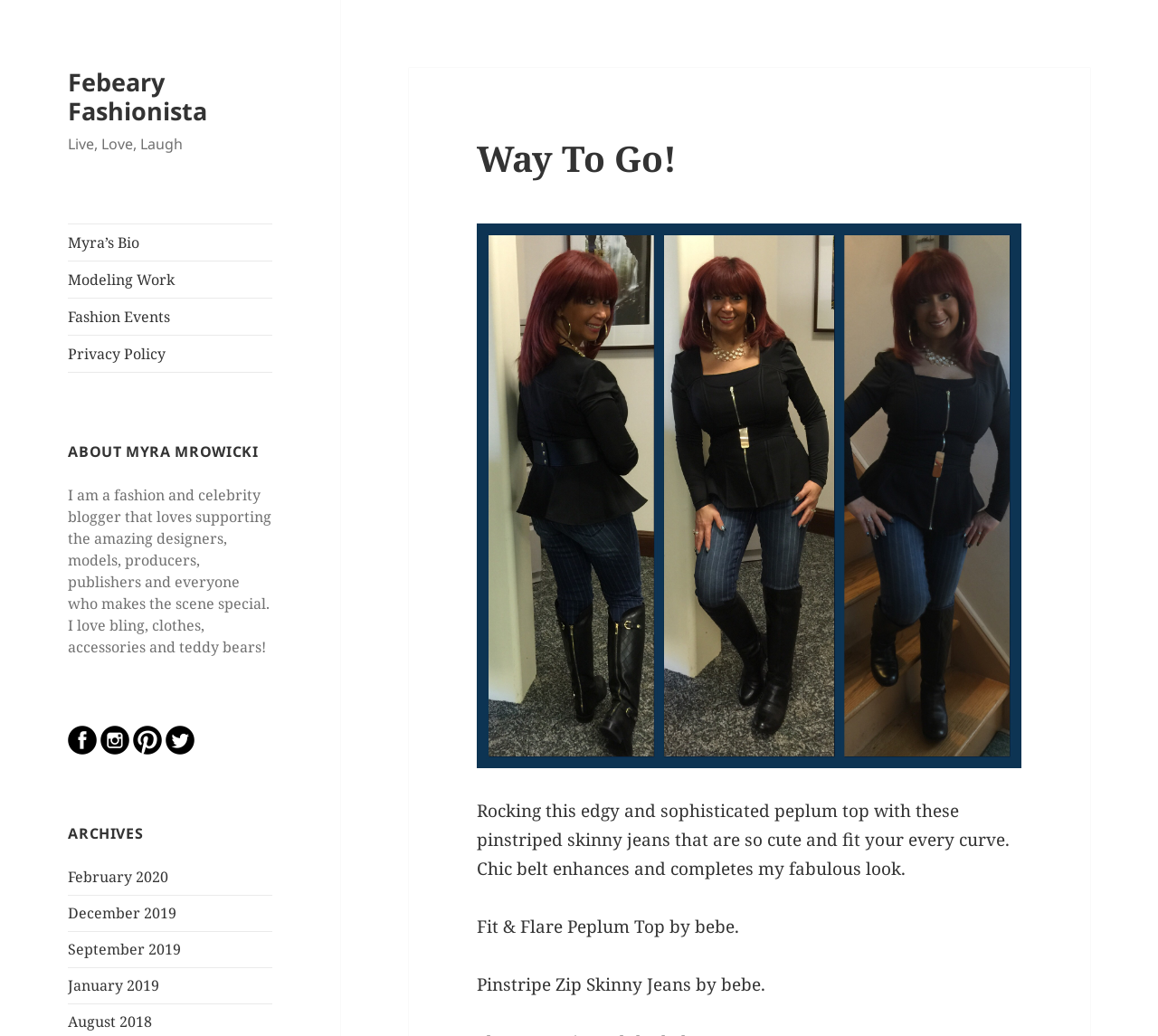Please identify and generate the text content of the webpage's main heading.

Way To Go!